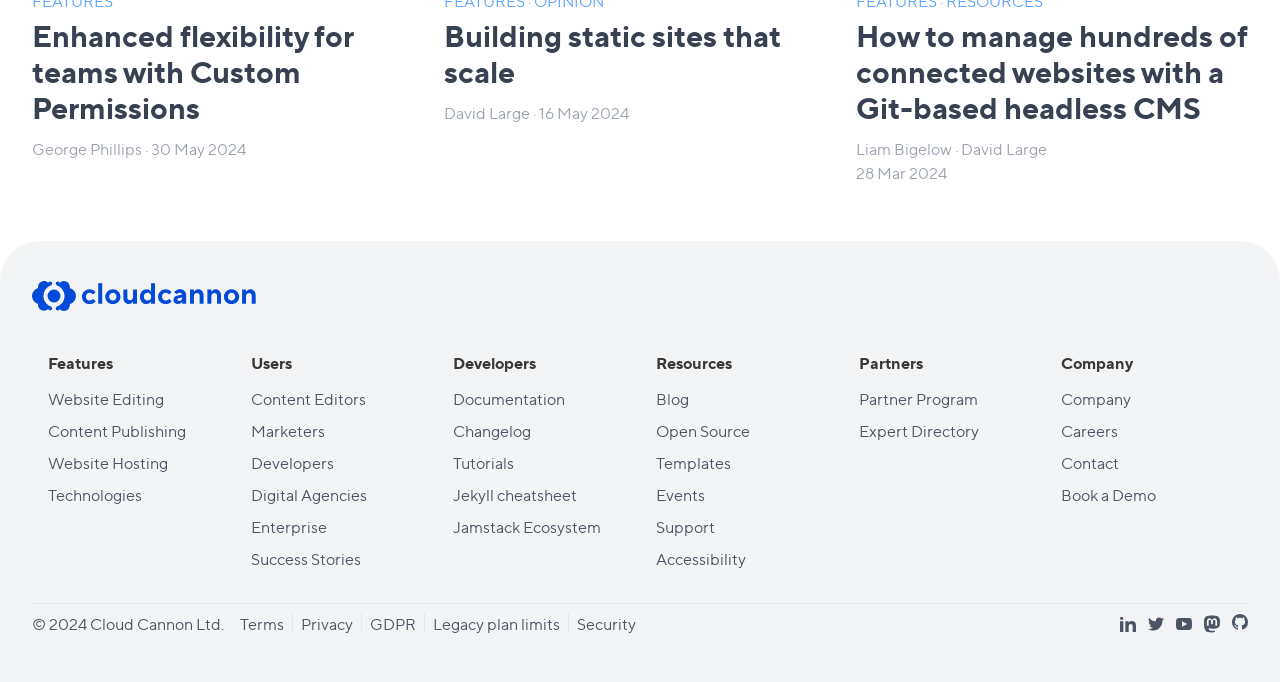Respond to the question below with a single word or phrase:
How many social media platforms are linked at the bottom of the webpage?

4